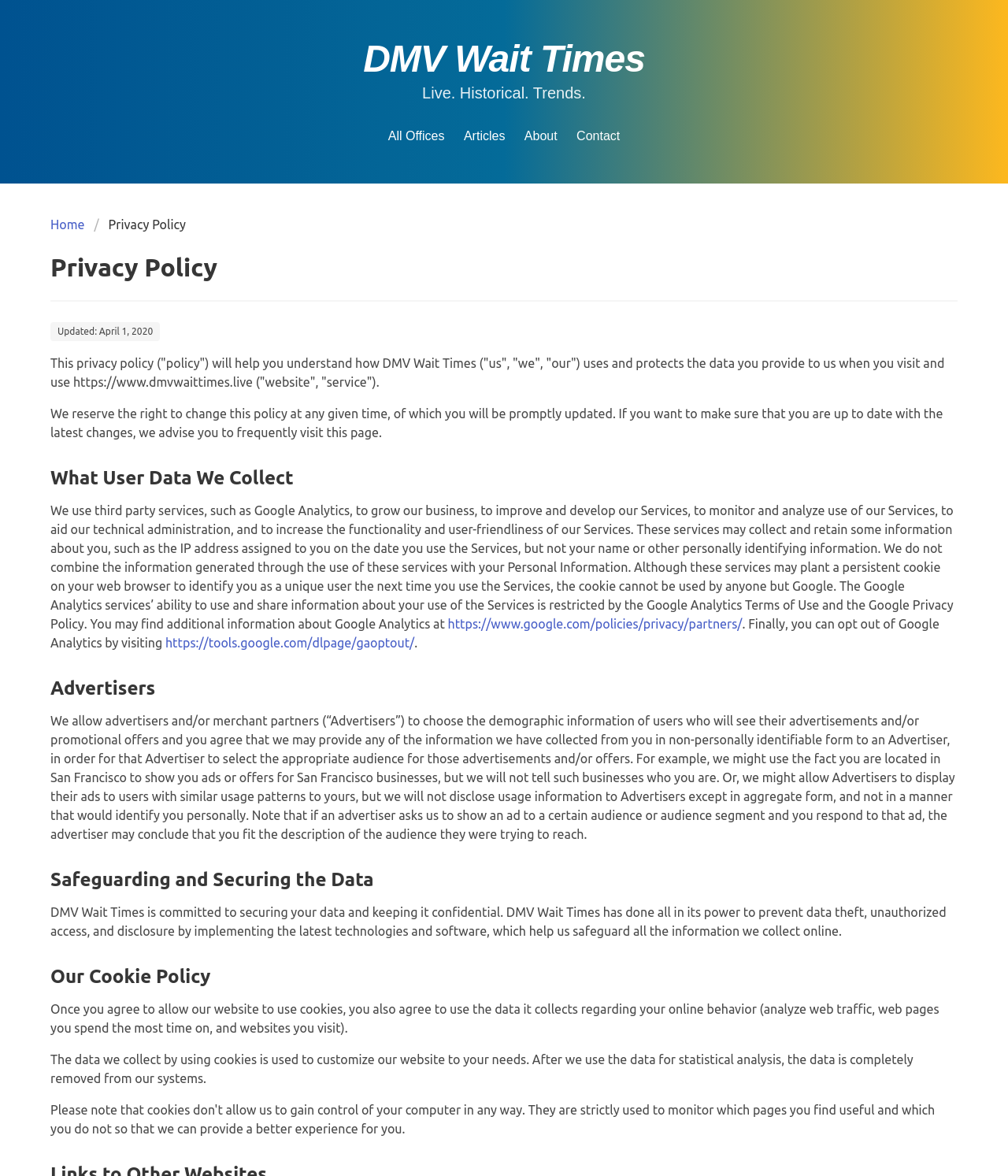Provide the bounding box coordinates for the specified HTML element described in this description: "Privacy Policy". The coordinates should be four float numbers ranging from 0 to 1, in the format [left, top, right, bottom].

[0.098, 0.183, 0.194, 0.199]